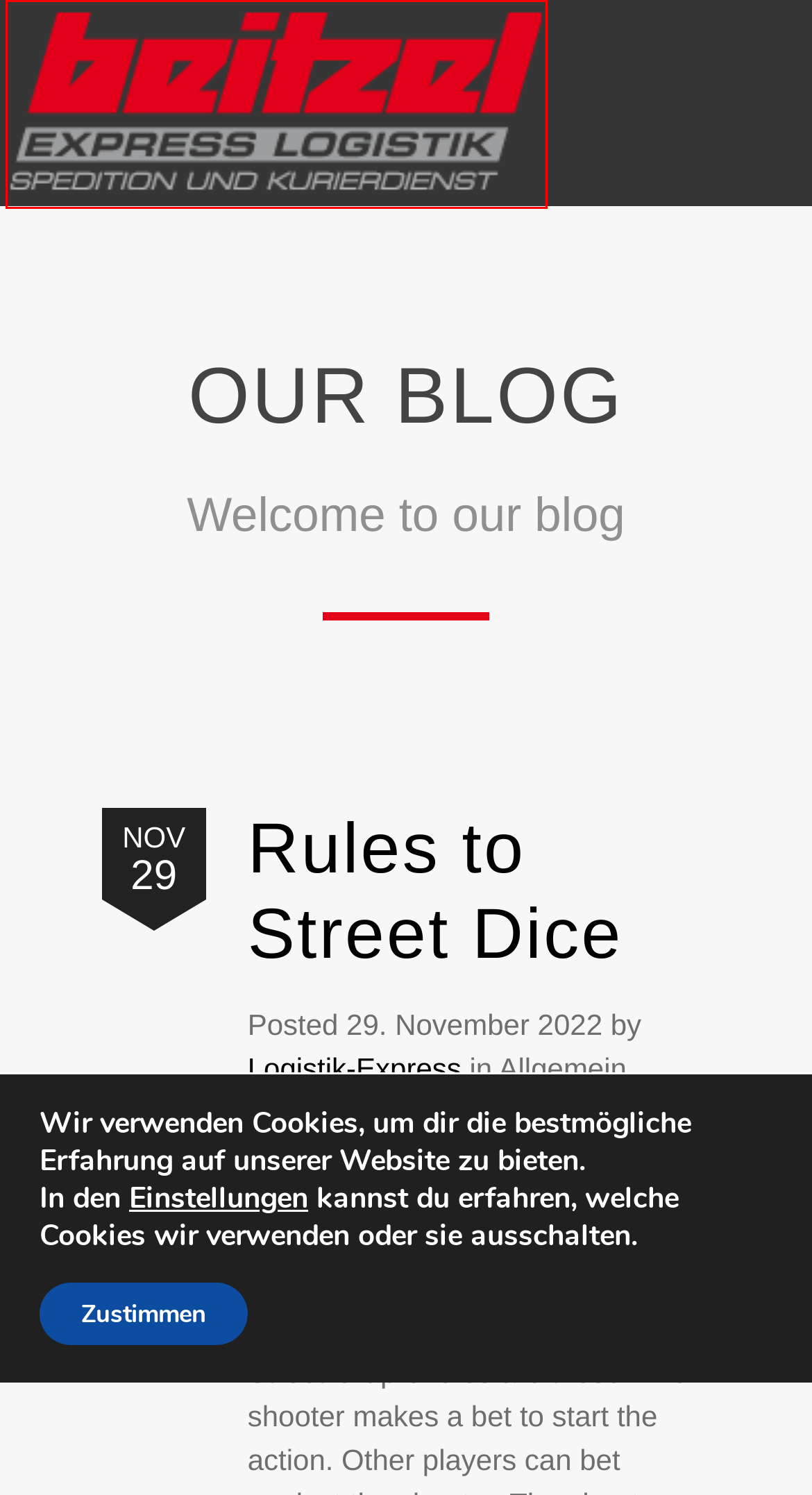You are provided with a screenshot of a webpage that has a red bounding box highlighting a UI element. Choose the most accurate webpage description that matches the new webpage after clicking the highlighted element. Here are your choices:
A. Zero Hours Contract Rights Uk | Spedition und Logistik – Beitzel Express-Logistik
B. Kommentare für Spedition und Logistik – Beitzel Express-Logistik
C. ADSp | Spedition und Logistik – Beitzel Express-Logistik
D. Blog-Werkzeug, Publishing-Plattform und CMS – WordPress.org Deutsch
E. Spedition und Logistik – Beitzel Express-Logistik
F. Wv Division of Highways Legal Division | Spedition und Logistik – Beitzel Express-Logistik
G. Anmelden ‹ Spedition und Logistik – Beitzel Express-Logistik — WordPress
H. Safe Harbor Rules for Health Care | Spedition und Logistik – Beitzel Express-Logistik

E